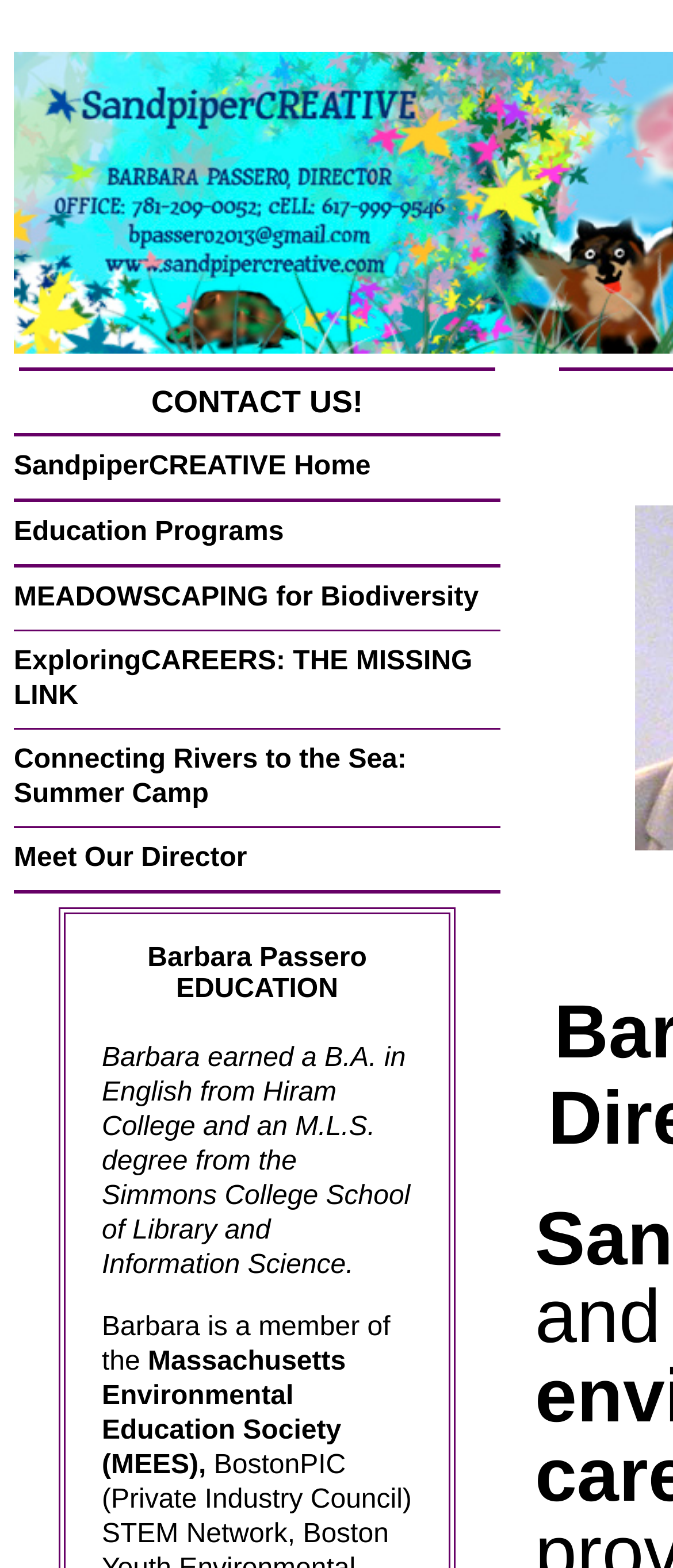Give a one-word or short-phrase answer to the following question: 
What is the last link on the webpage?

Meet Our Director